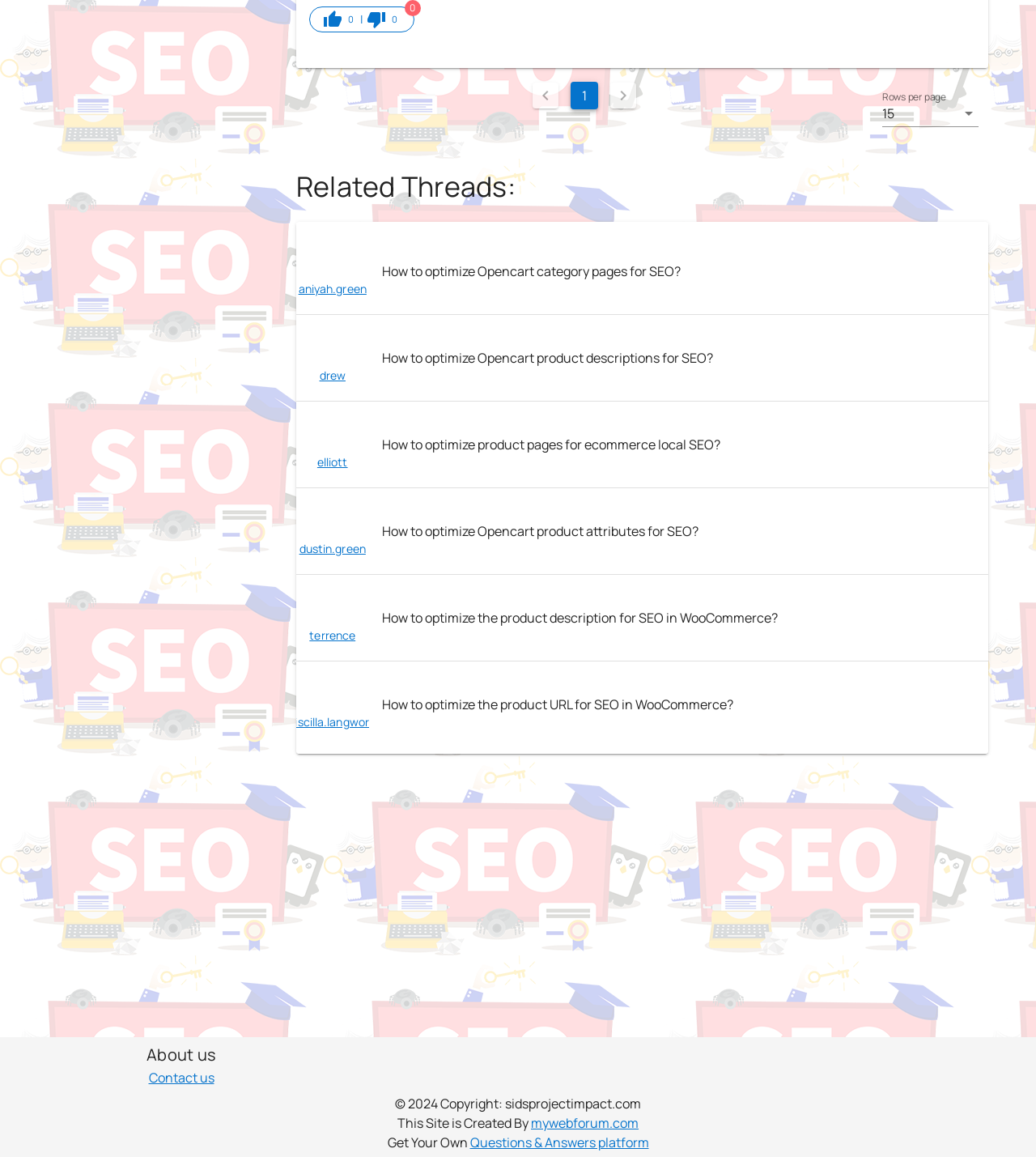Please identify the bounding box coordinates of the clickable region that I should interact with to perform the following instruction: "Change rows per page". The coordinates should be expressed as four float numbers between 0 and 1, i.e., [left, top, right, bottom].

[0.852, 0.087, 0.944, 0.109]